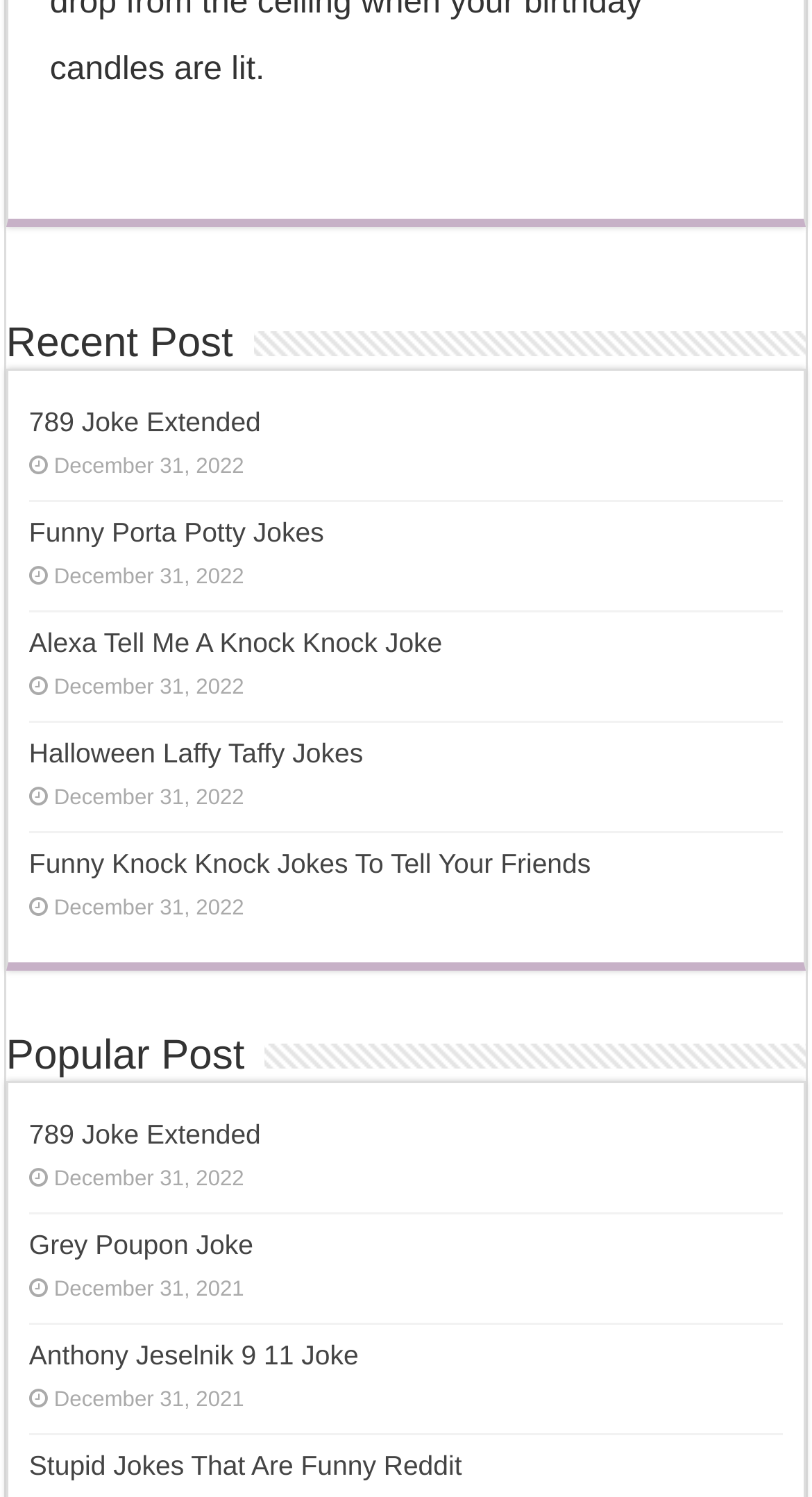Determine the bounding box coordinates of the clickable element to complete this instruction: "explore Alexa Tell Me A Knock Knock Joke". Provide the coordinates in the format of four float numbers between 0 and 1, [left, top, right, bottom].

[0.036, 0.418, 0.545, 0.439]